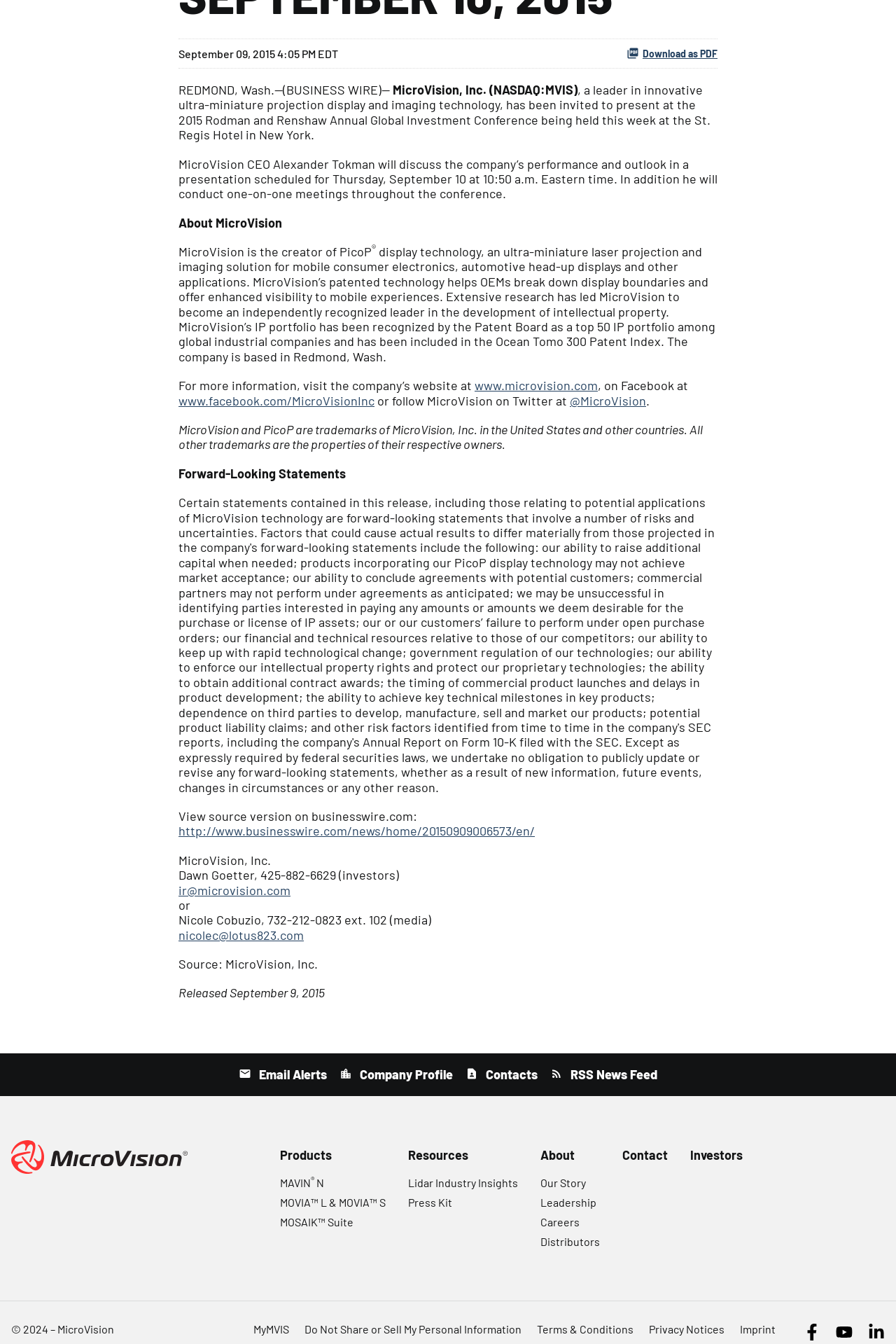What is the name of the company presenting at the Rodman and Renshaw Annual Global Investment Conference?
Based on the screenshot, respond with a single word or phrase.

MicroVision, Inc.